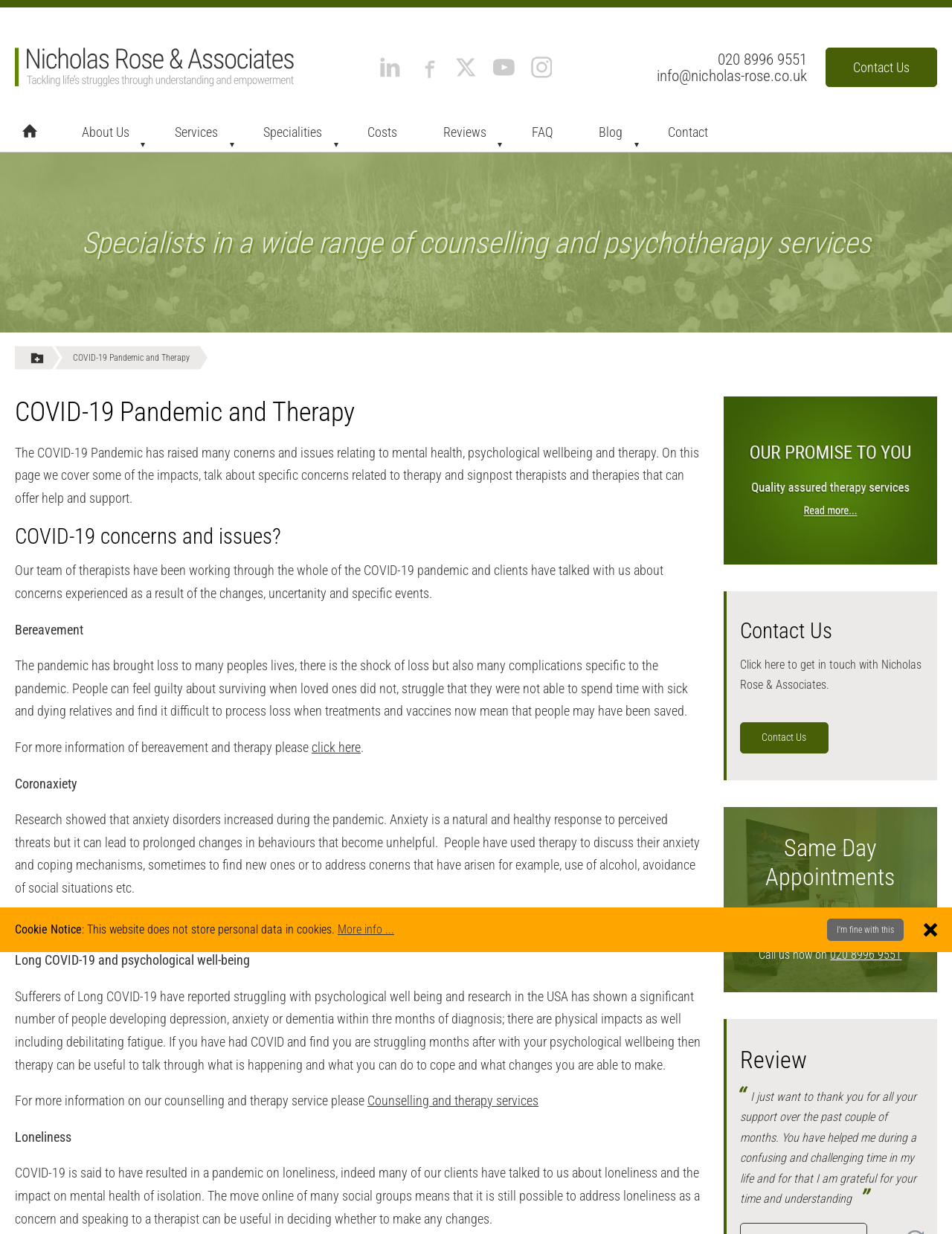Please identify the bounding box coordinates of the element I should click to complete this instruction: 'Go to the Homepage'. The coordinates should be given as four float numbers between 0 and 1, like this: [left, top, right, bottom].

None